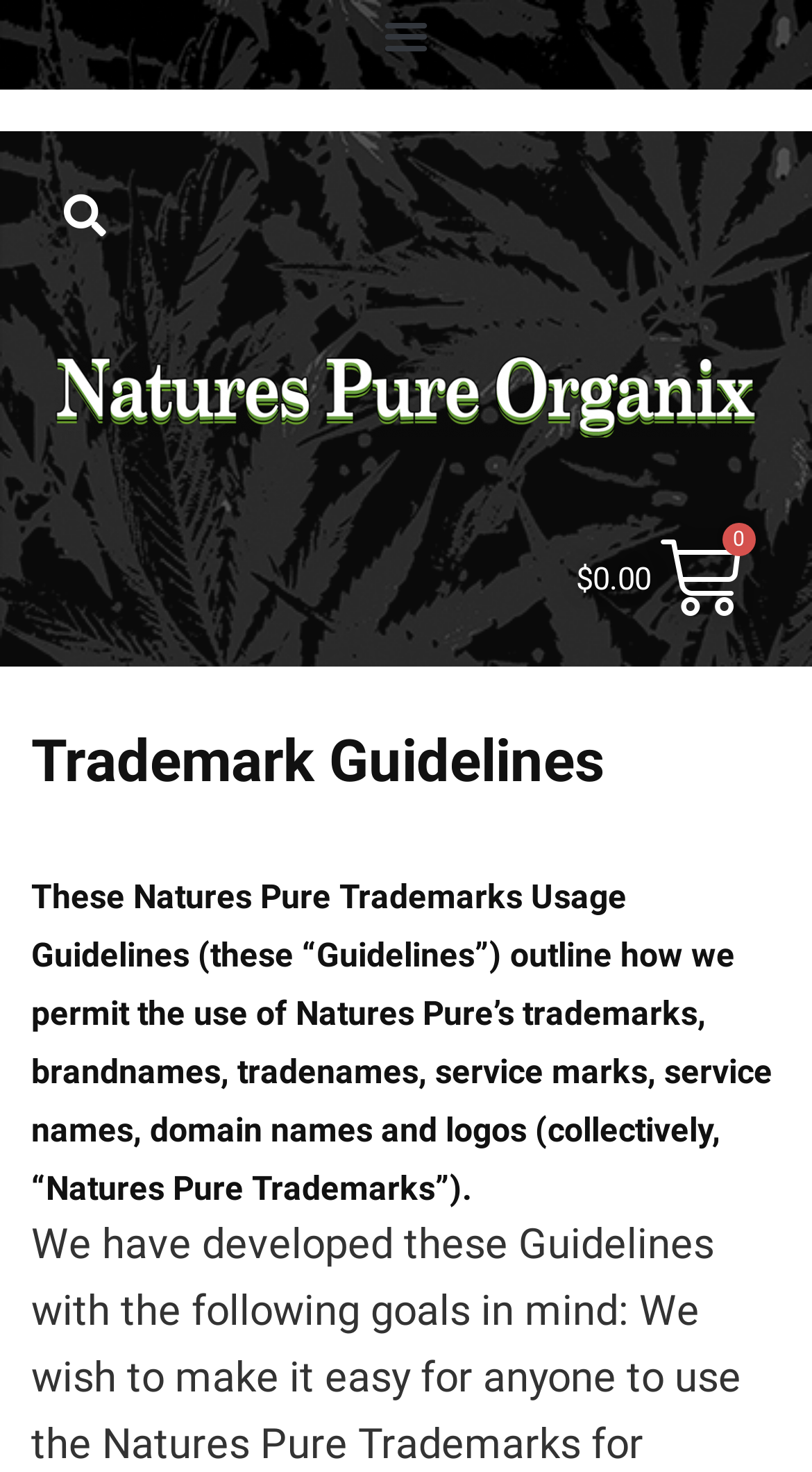Please analyze the image and provide a thorough answer to the question:
What is the current cart total?

The link element with the bounding box coordinates [0.647, 0.348, 0.974, 0.439] is described as '$0.00 0  Cart', which suggests that the current cart total is $0.00.